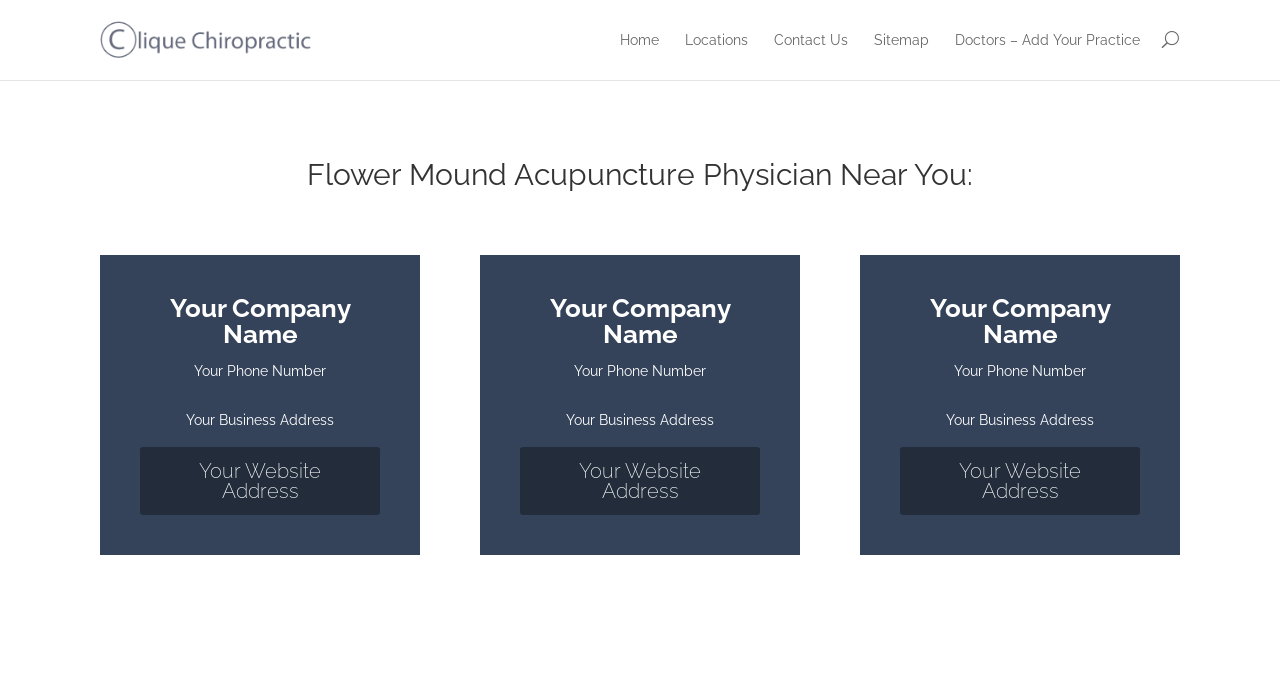Determine the bounding box coordinates for the UI element with the following description: "Sitemap". The coordinates should be four float numbers between 0 and 1, represented as [left, top, right, bottom].

[0.683, 0.042, 0.726, 0.115]